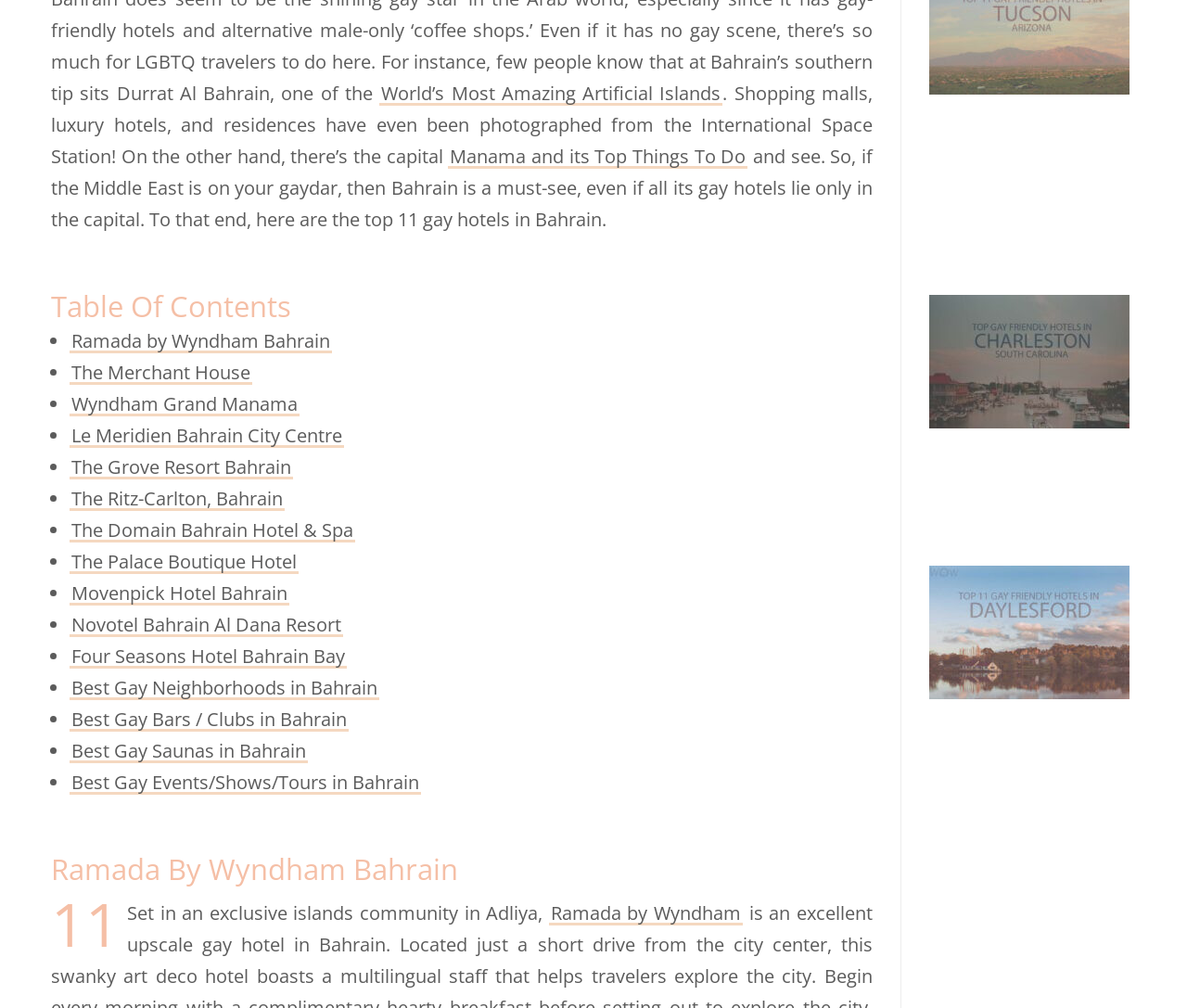Based on the element description: "Novotel Bahrain Al Dana Resort", identify the UI element and provide its bounding box coordinates. Use four float numbers between 0 and 1, [left, top, right, bottom].

[0.059, 0.607, 0.289, 0.632]